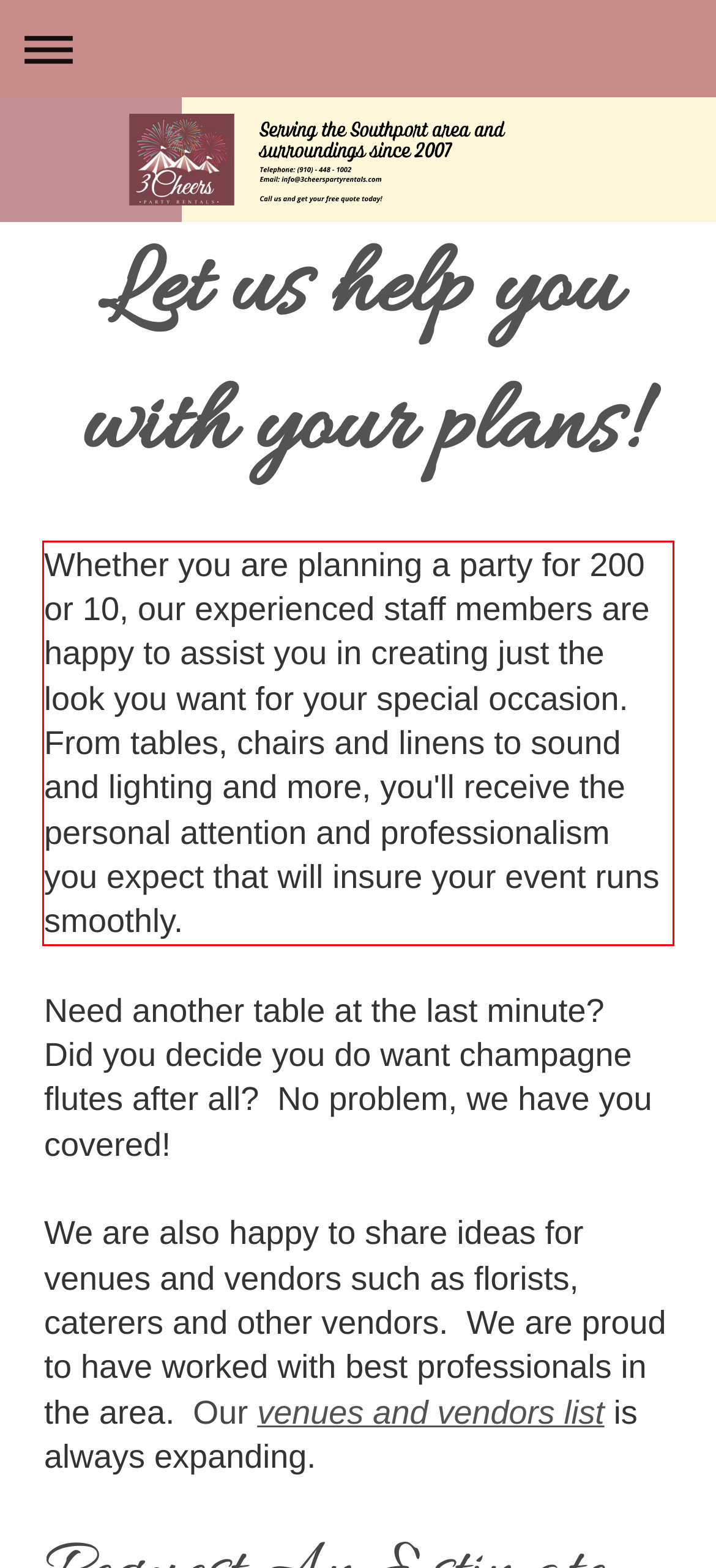You have a screenshot of a webpage, and there is a red bounding box around a UI element. Utilize OCR to extract the text within this red bounding box.

Whether you are planning a party for 200 or 10, our experienced staff members are happy to assist you in creating just the look you want for your special occasion. From tables, chairs and linens to sound and lighting and more, you'll receive the personal attention and professionalism you expect that will insure your event runs smoothly.